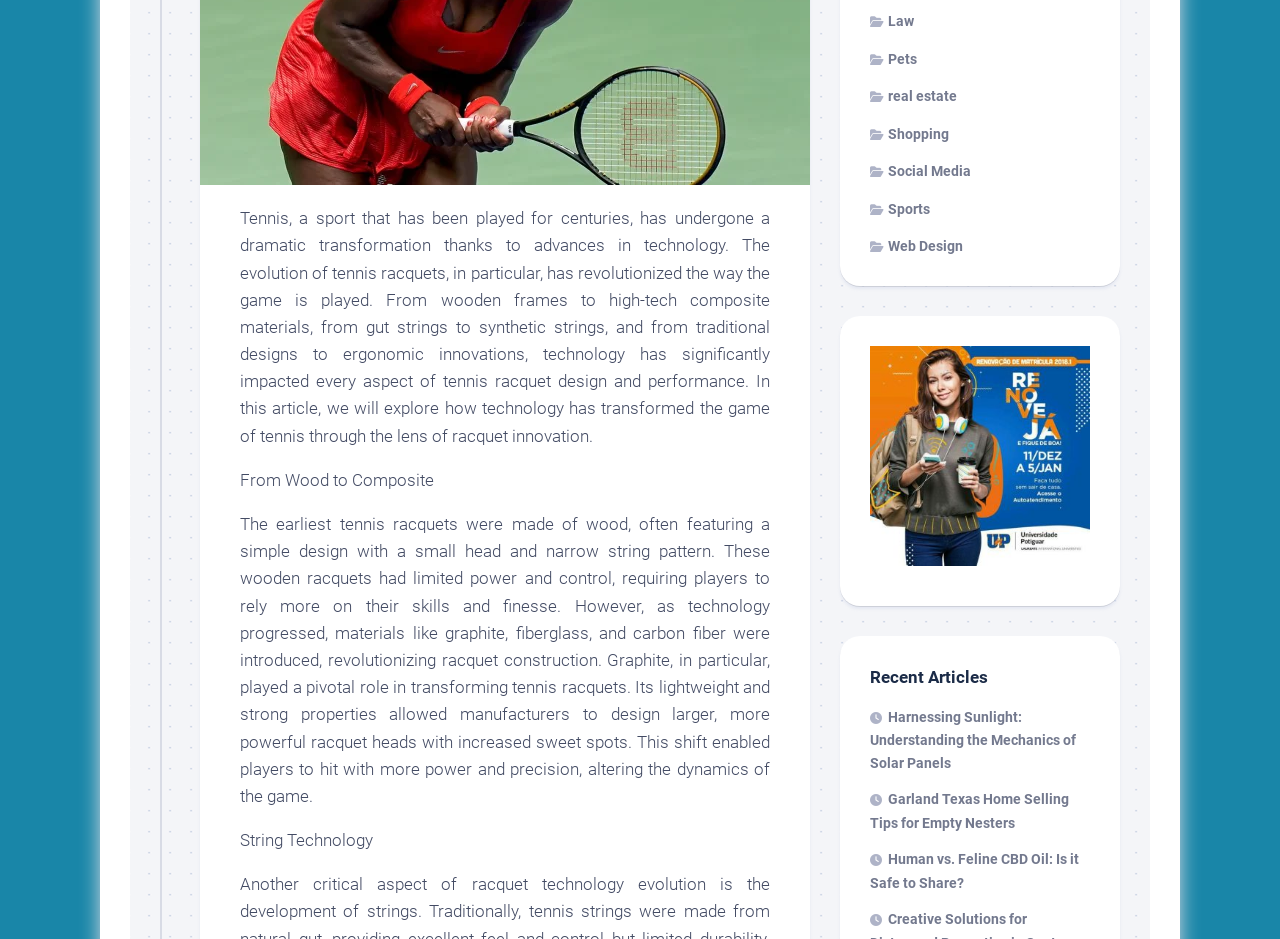Based on the element description: "Social Media", identify the UI element and provide its bounding box coordinates. Use four float numbers between 0 and 1, [left, top, right, bottom].

[0.68, 0.174, 0.759, 0.191]